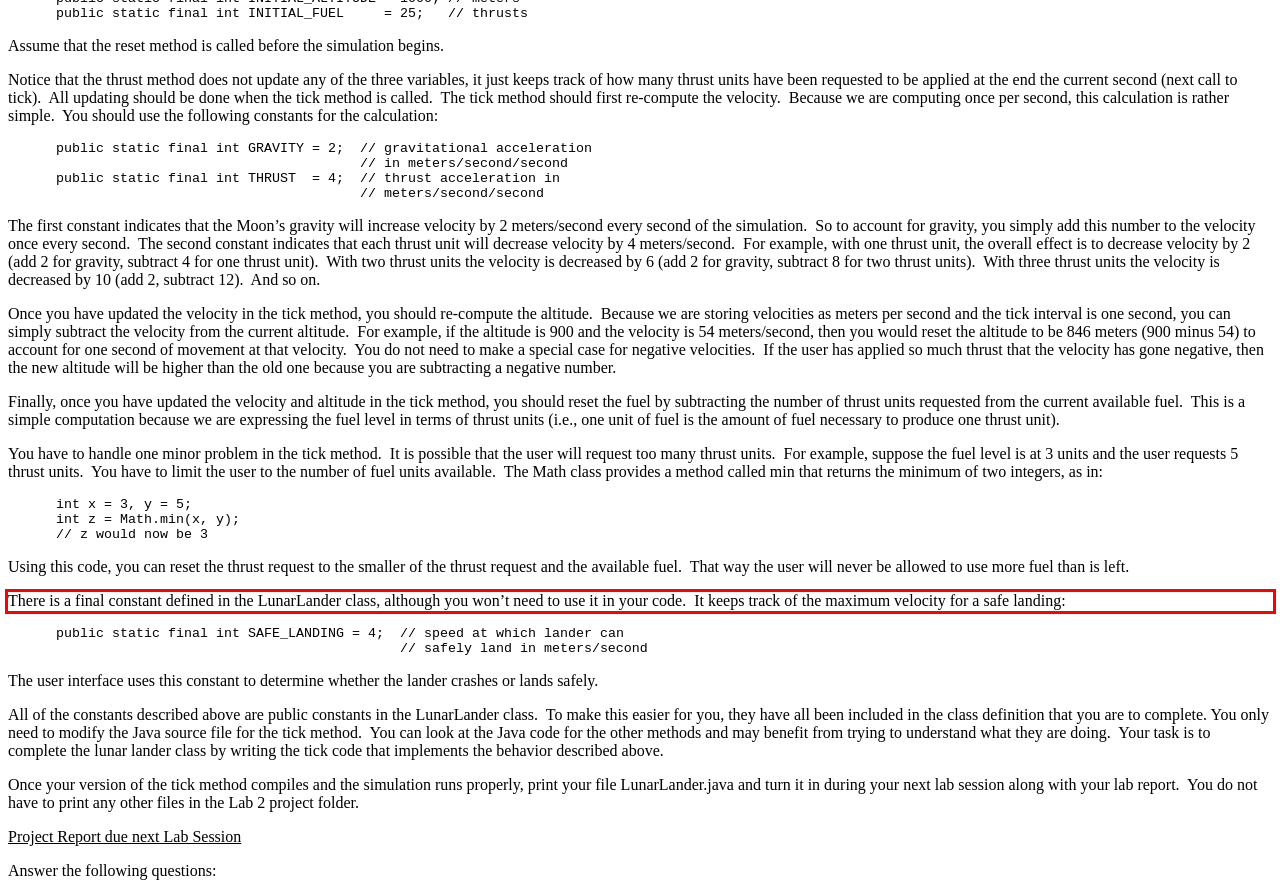You have a screenshot of a webpage with a UI element highlighted by a red bounding box. Use OCR to obtain the text within this highlighted area.

There is a final constant defined in the LunarLander class, although you won’t need to use it in your code. It keeps track of the maximum velocity for a safe landing: